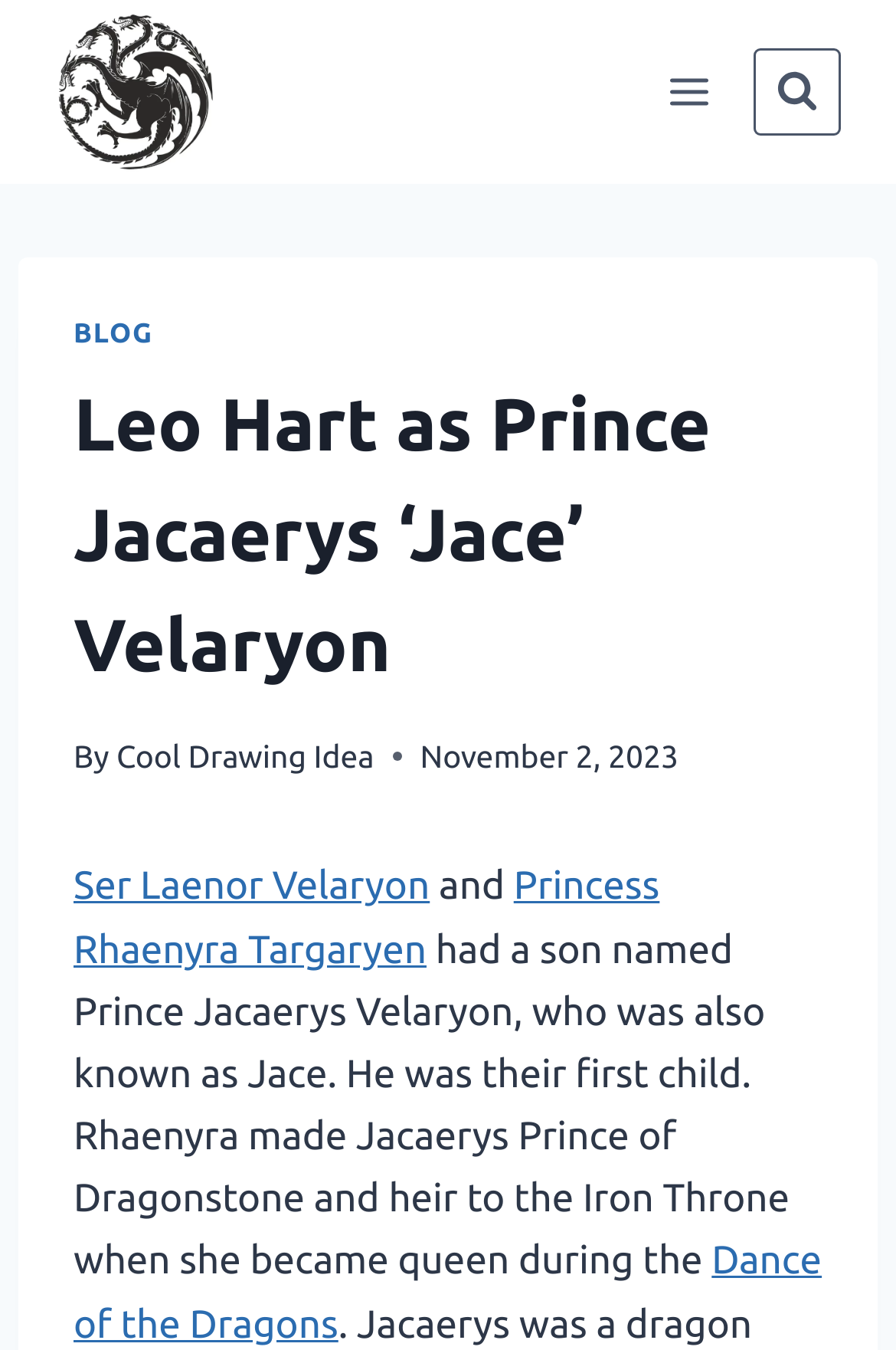Provide a single word or phrase to answer the given question: 
What event is mentioned in the article?

Dance of the Dragons